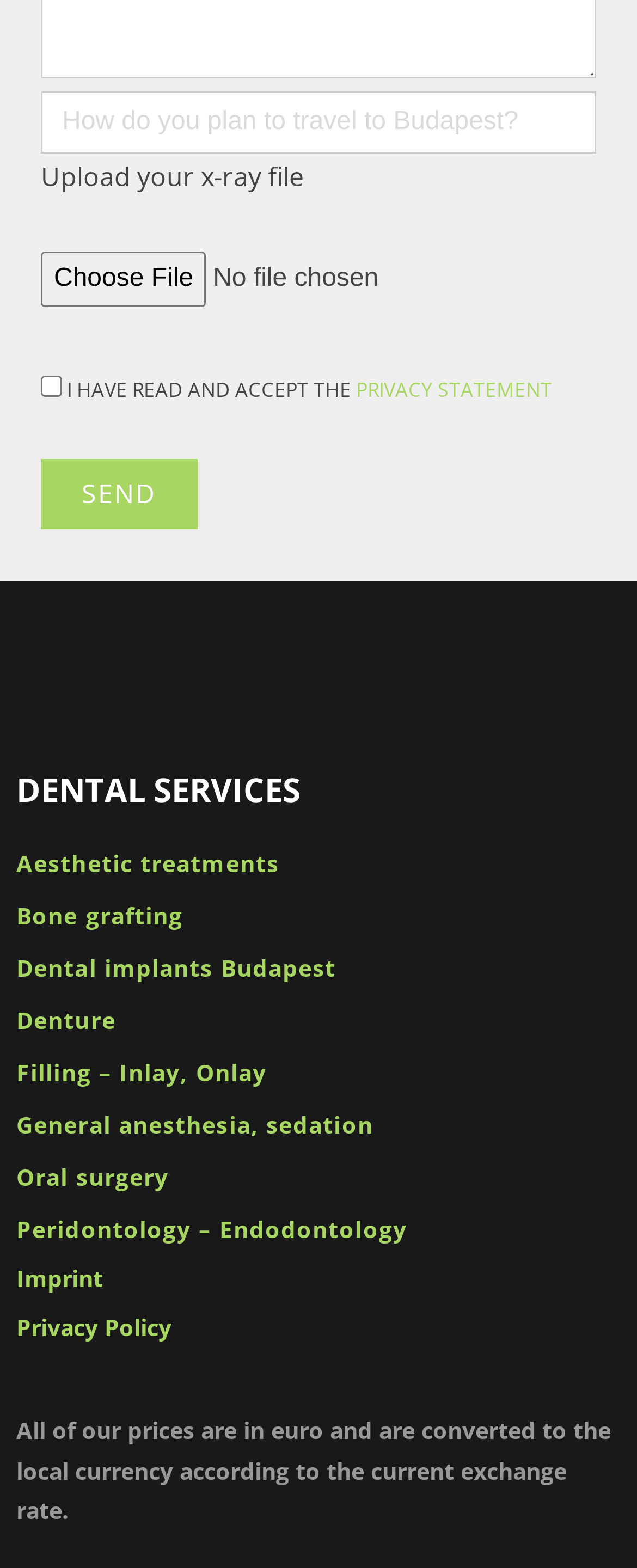What is the purpose of the 'Send' button?
Give a single word or phrase as your answer by examining the image.

To submit the form